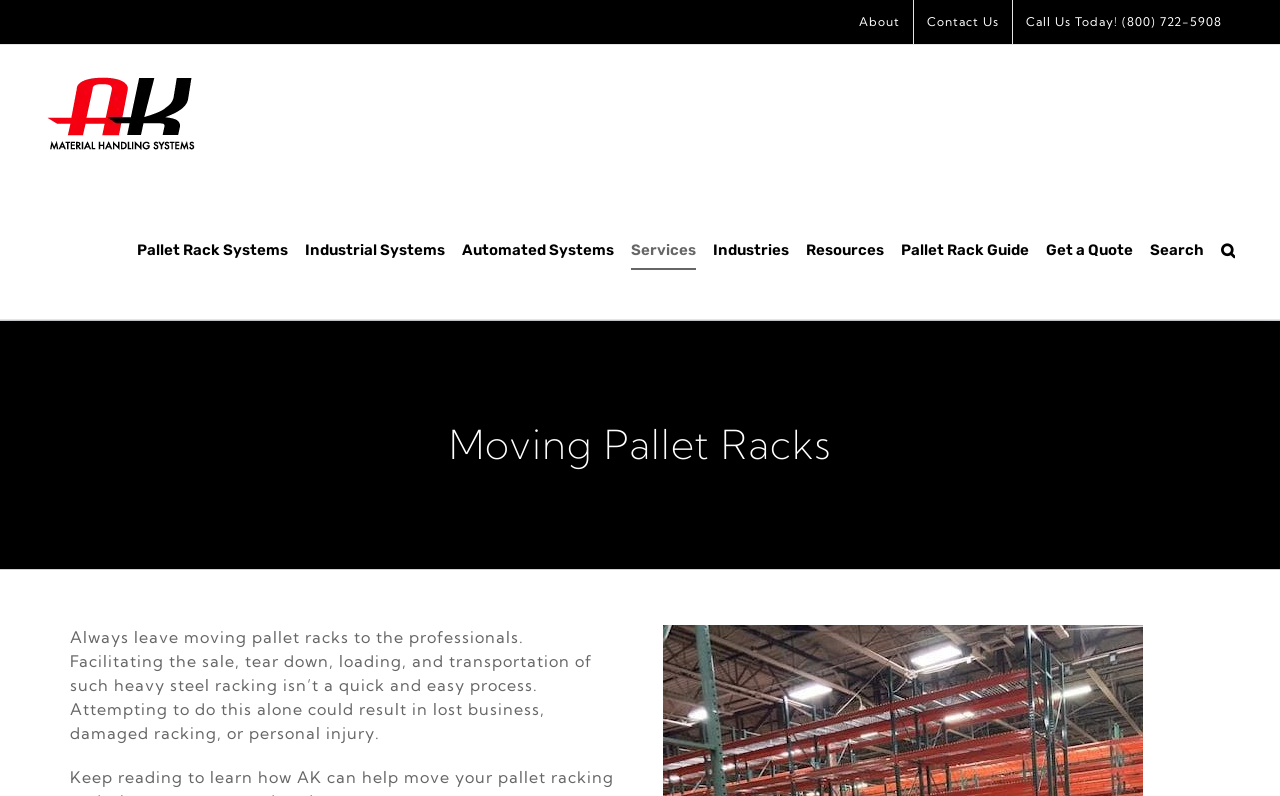Identify the bounding box coordinates of the clickable region required to complete the instruction: "Click the 'Pallet Rack Systems' link". The coordinates should be given as four float numbers within the range of 0 and 1, i.e., [left, top, right, bottom].

[0.107, 0.229, 0.225, 0.401]